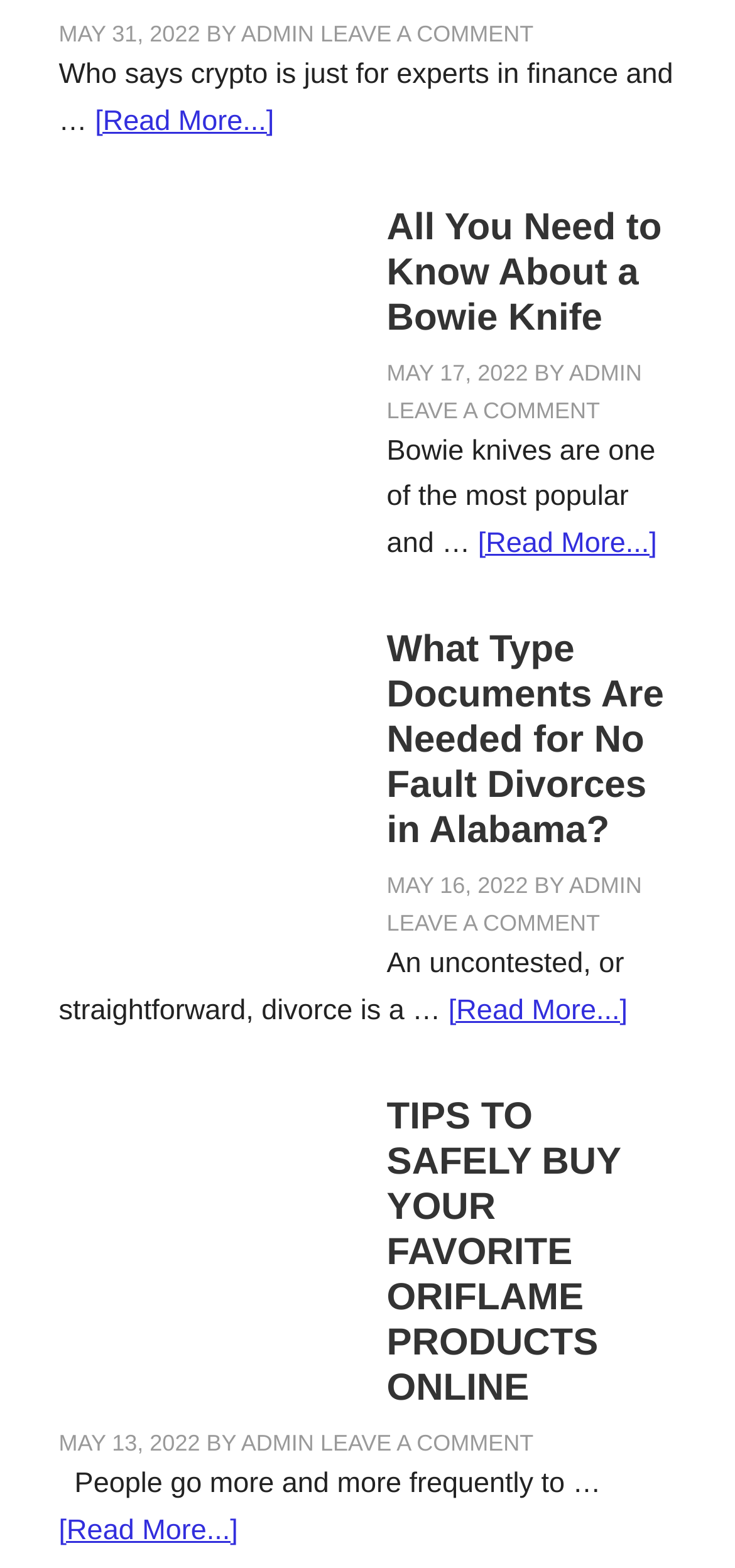Give the bounding box coordinates for this UI element: "Leave a Comment". The coordinates should be four float numbers between 0 and 1, arranged as [left, top, right, bottom].

[0.436, 0.912, 0.726, 0.929]